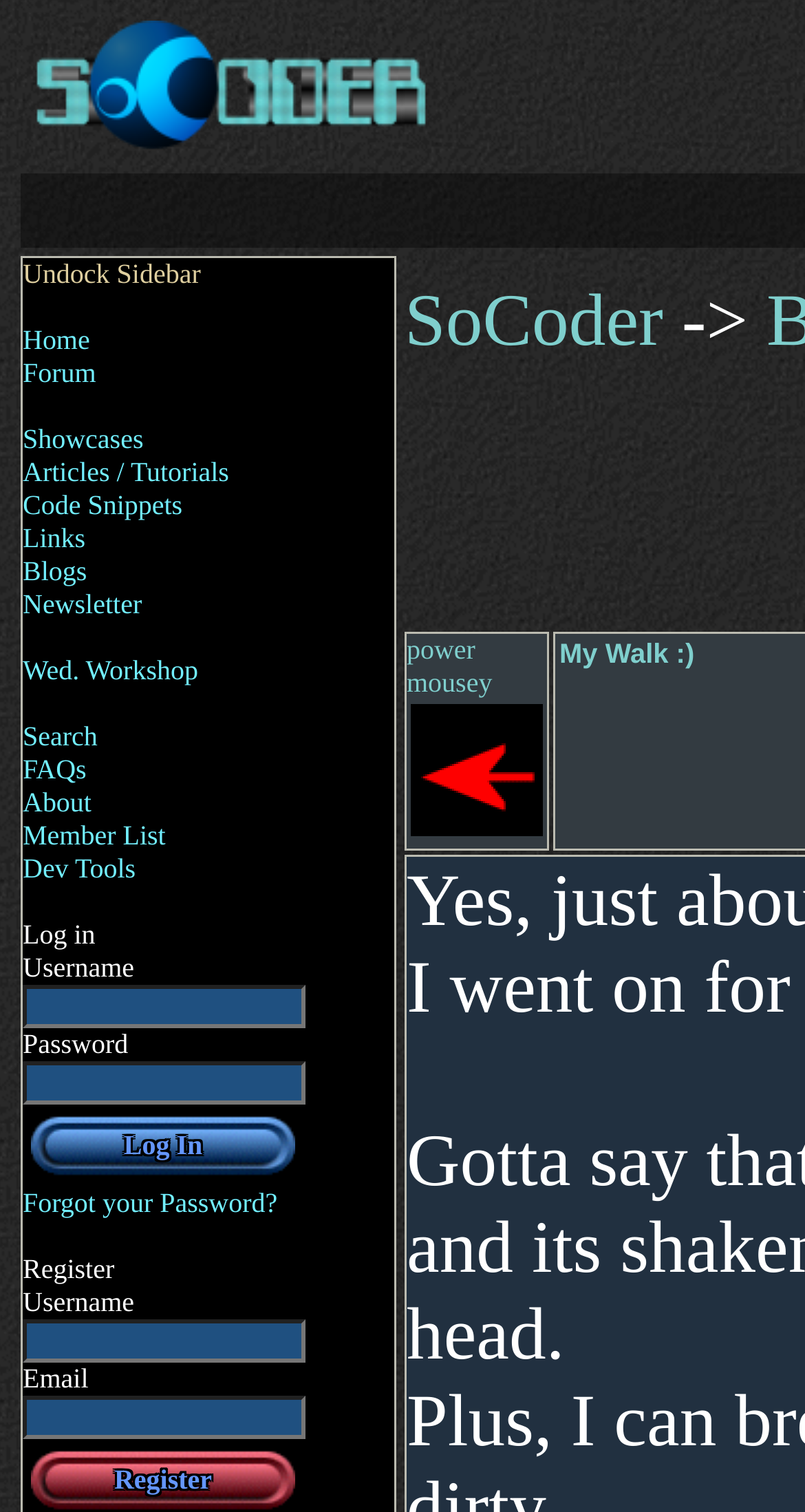What is the text above the 'Log In' button?
Based on the image content, provide your answer in one word or a short phrase.

Password